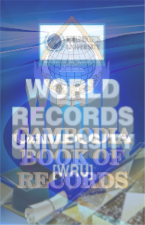Elaborate on the contents of the image in great detail.

This image features the cover of the "Cambodia Book of Records," presented by the World Records Union (WRU). The design incorporates a logo denoting the affiliation with the World Records Union, ensuring a formal recognition of record-keeping standards. The background showcases a gradient of blue tones, symbolizing dynamism and professionalism, complemented by various motifs related to documentation, such as a clipboard and writing instruments. This visual representation highlights the significance of record preservation and establishes its place within a global context of unique achievements documented across various domains.